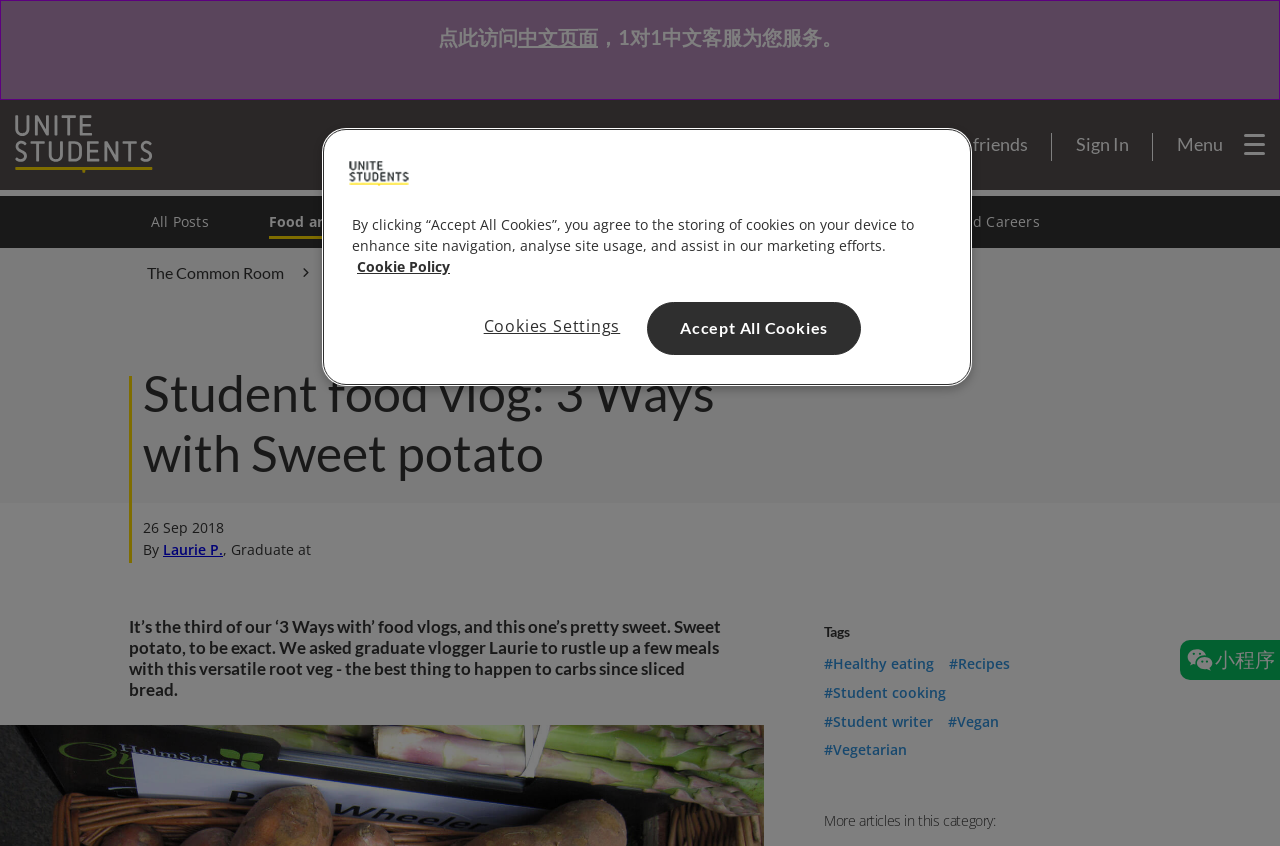Using the description "Money", predict the bounding box of the relevant HTML element.

[0.506, 0.247, 0.542, 0.279]